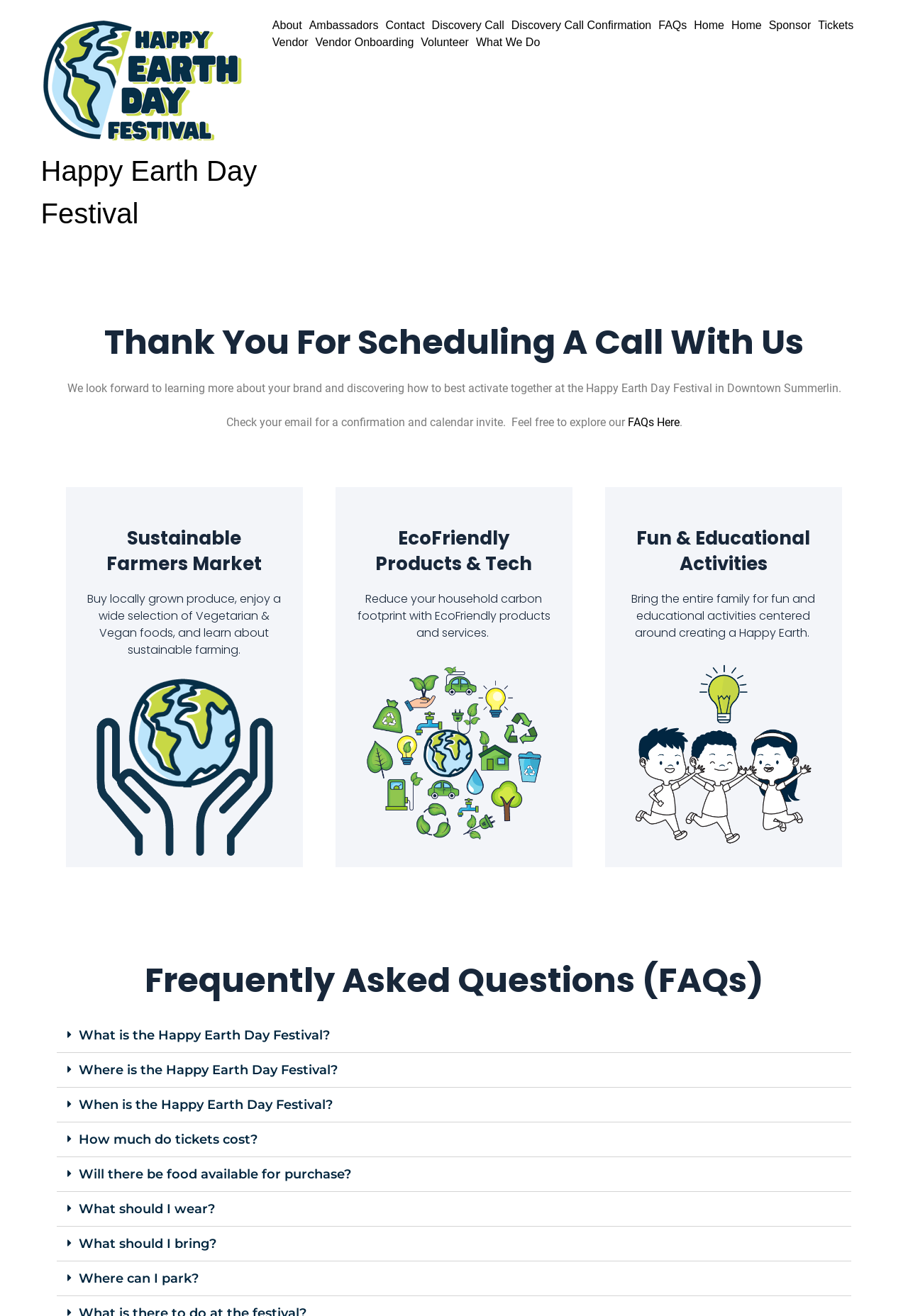Respond to the question with just a single word or phrase: 
How many tabs are there in the FAQs section?

8